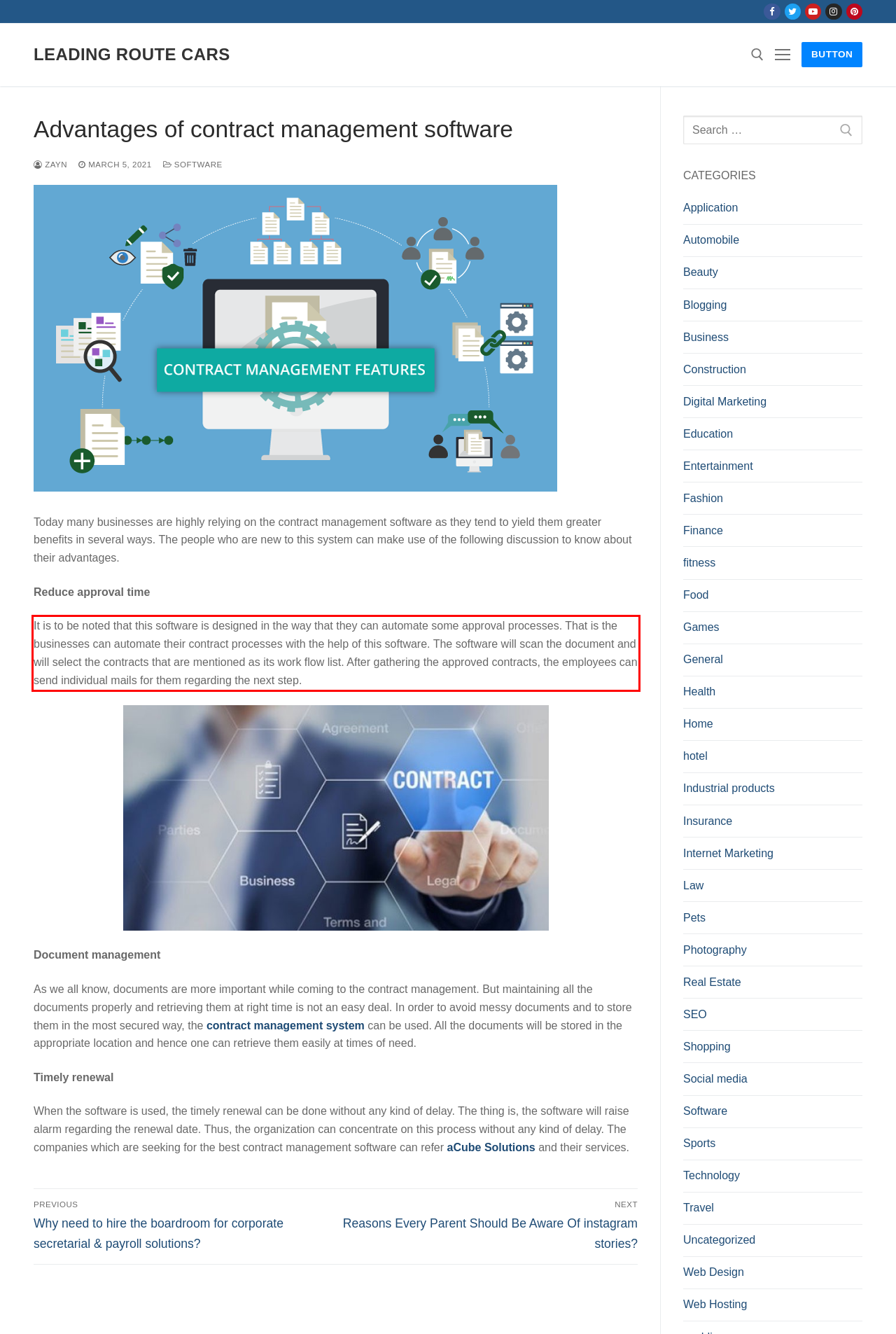Observe the screenshot of the webpage, locate the red bounding box, and extract the text content within it.

It is to be noted that this software is designed in the way that they can automate some approval processes. That is the businesses can automate their contract processes with the help of this software. The software will scan the document and will select the contracts that are mentioned as its work flow list. After gathering the approved contracts, the employees can send individual mails for them regarding the next step.